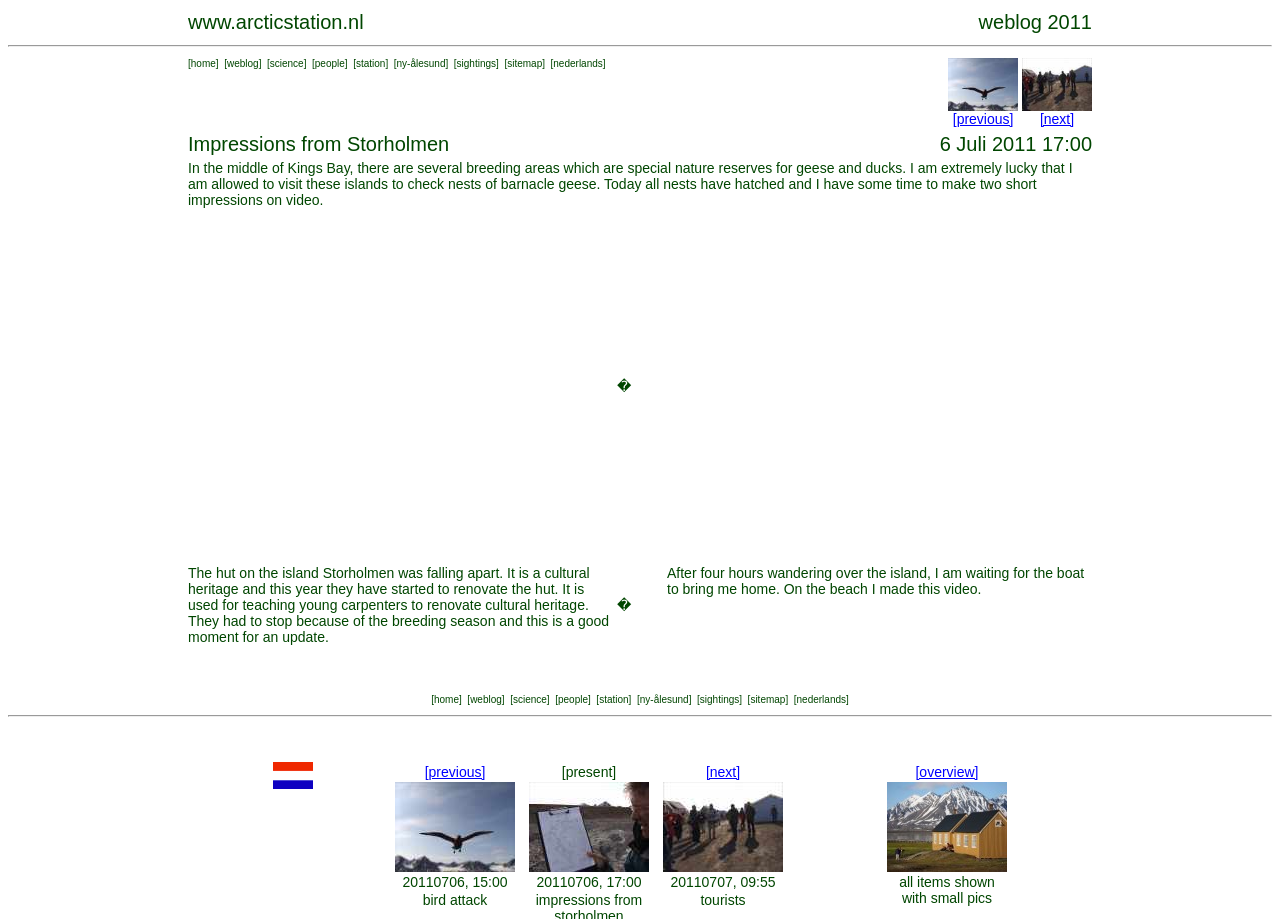Provide the bounding box coordinates for the area that should be clicked to complete the instruction: "go to the next page".

[0.812, 0.12, 0.839, 0.138]